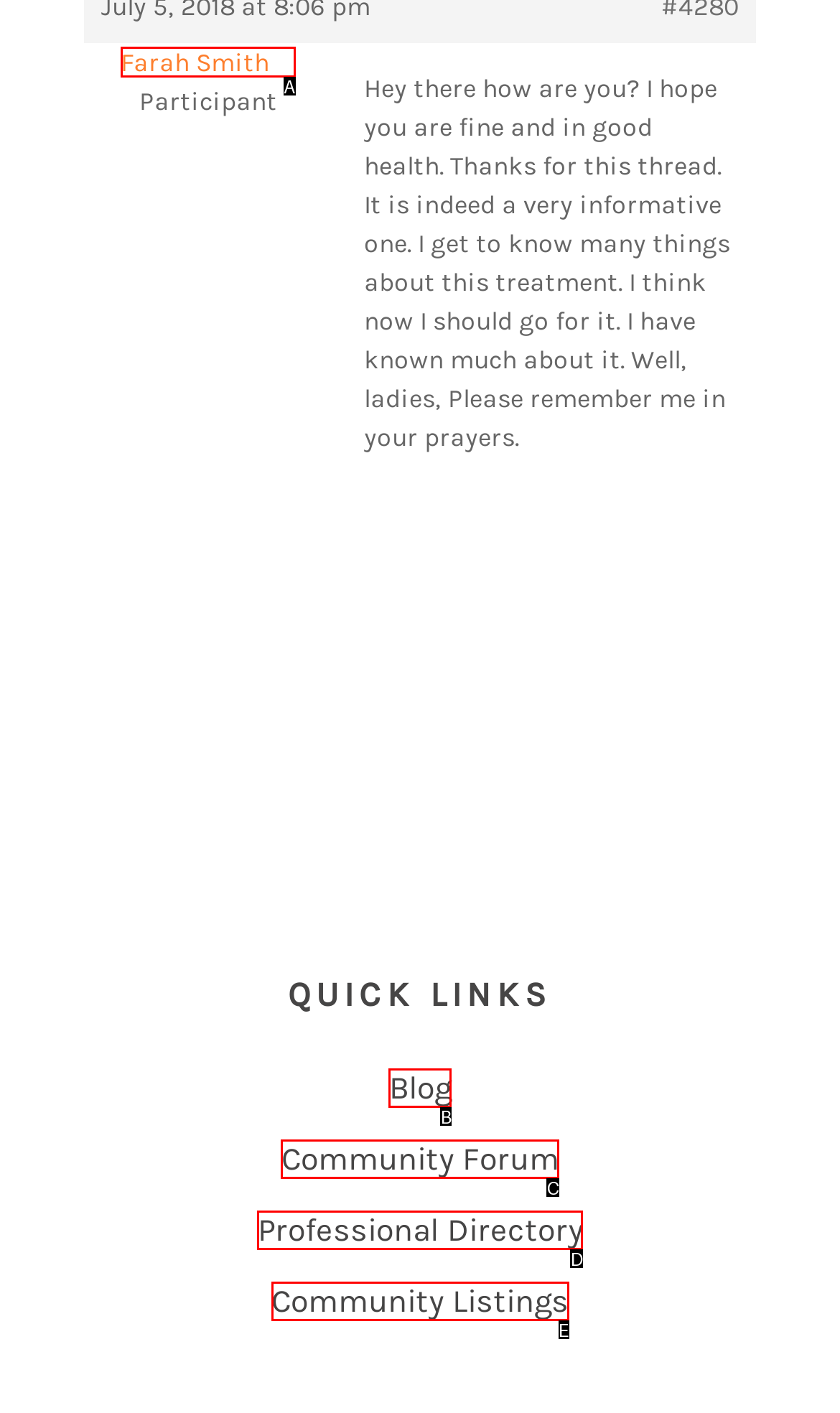Pick the HTML element that corresponds to the description: Blog
Answer with the letter of the correct option from the given choices directly.

B